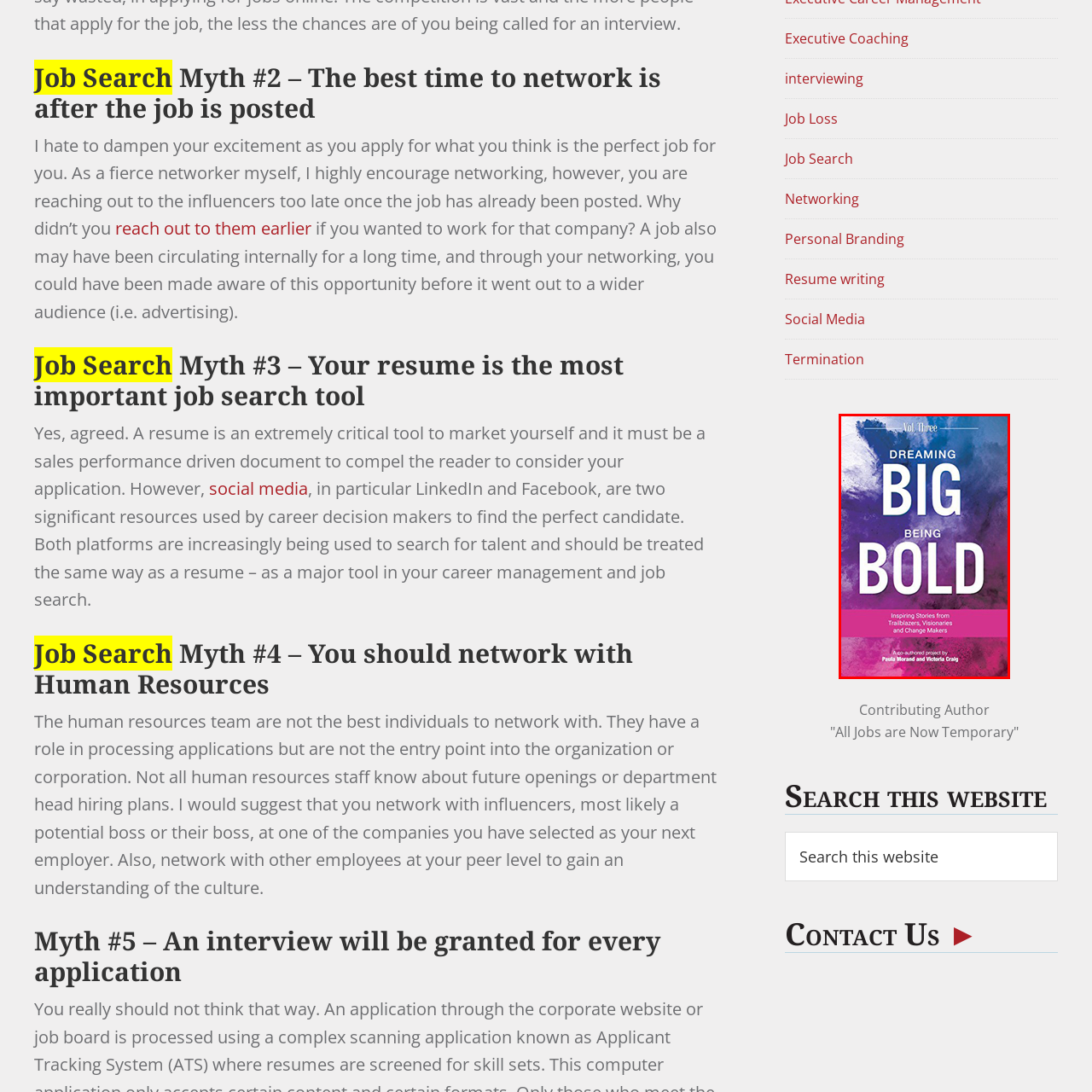Observe the image encased in the red box and deliver an in-depth response to the subsequent question by interpreting the details within the image:
What is the color of the title font?

The title 'Dreaming Big, Being Bold' is displayed in large, white fonts on the cover of the book, which creates a striking visual appeal.